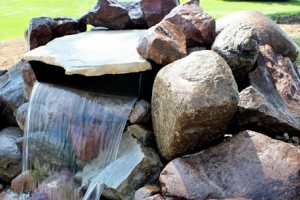What is the purpose of adding a water element to an outdoor space?
From the details in the image, provide a complete and detailed answer to the question.

The caption states that adding a professionally designed and installed water element can significantly elevate the aesthetic appeal and enjoyment of an outdoor living area, creating a relaxing retreat that harmonizes with nature, suggesting that the primary purpose of adding a water element is to enhance the visual appeal of the space.